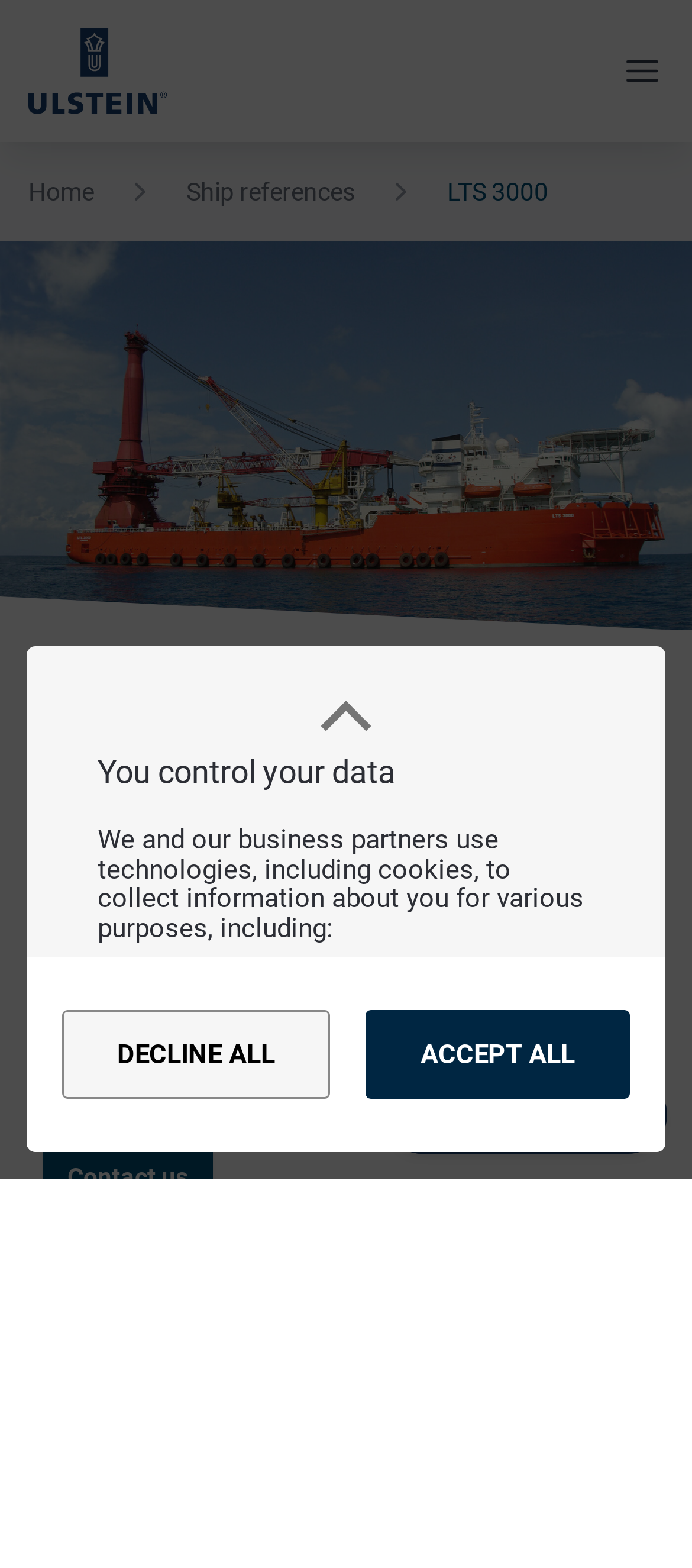Provide a thorough summary of the webpage.

The webpage is about the LTS 3000, a heavy lift pipelay vessel. At the top, there is a dialog box with a heading "You control your data" that explains how the website uses cookies and other technologies to collect information. The dialog box has buttons to accept or decline all purposes, as well as links to read more about cookies and to specify consent.

Below the dialog box, there is a navigation menu with links to "Home" and "Ship references". The main content of the webpage is an image of the LTS 3000, which takes up most of the top half of the page. Above the image, there is a heading "LTS 3000" and a brief description of the vessel, including its design, equipment, and capabilities.

To the right of the image, there is a section with a heading "Vessel Type" and a link to "Pipe Lay". Below this section, there is a button to "Contact us". At the bottom left corner of the webpage, there is a small icon to withdraw consent for cookie usage.

On the top right corner, there is a navigation menu with a button to open the main menu. The webpage also has a breadcrumb navigation menu at the top, which shows the current page as "LTS 3000" and provides links to "Home" and "Ship references".